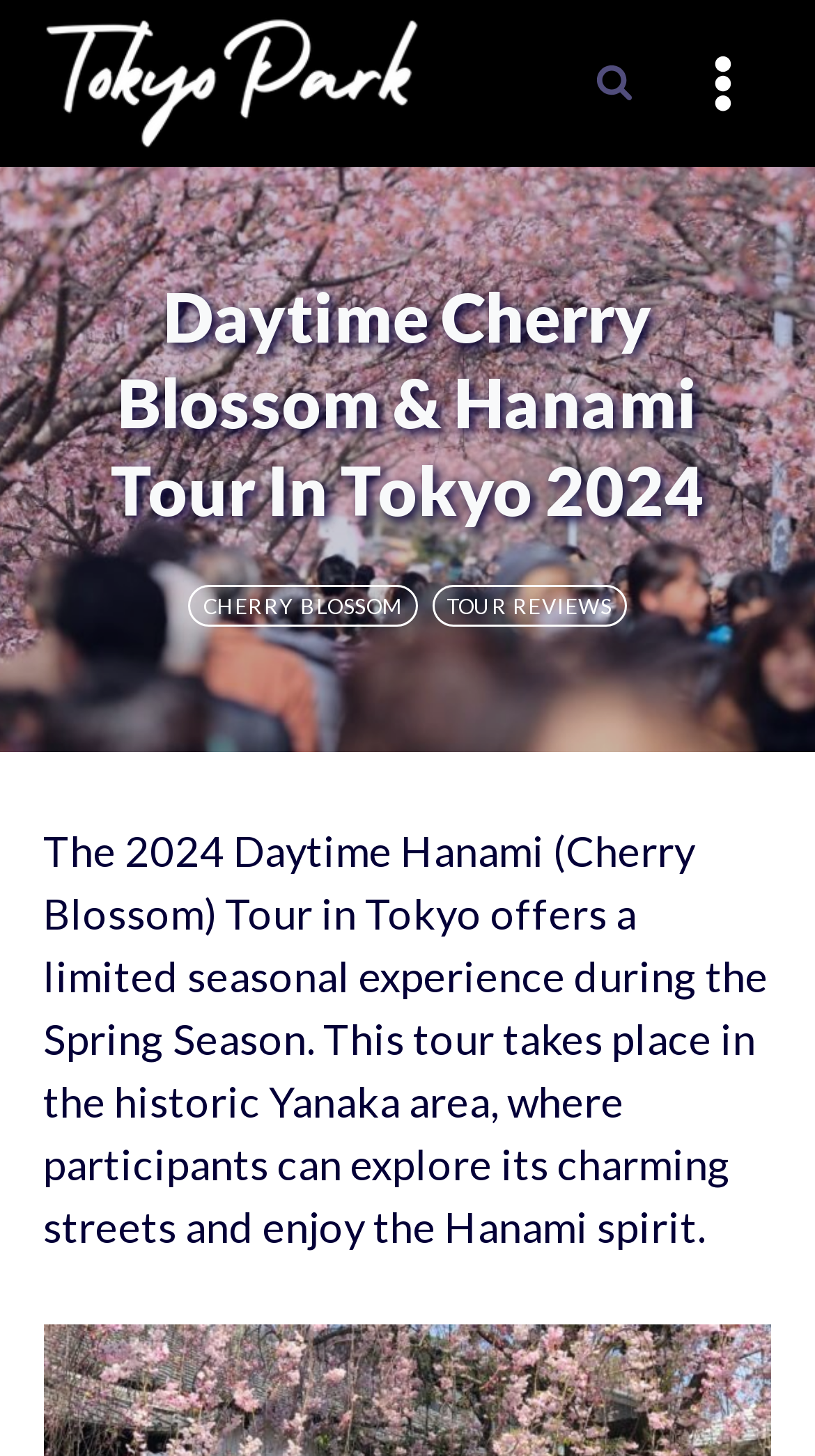Please answer the following query using a single word or phrase: 
Where does the tour take place?

Yanaka area